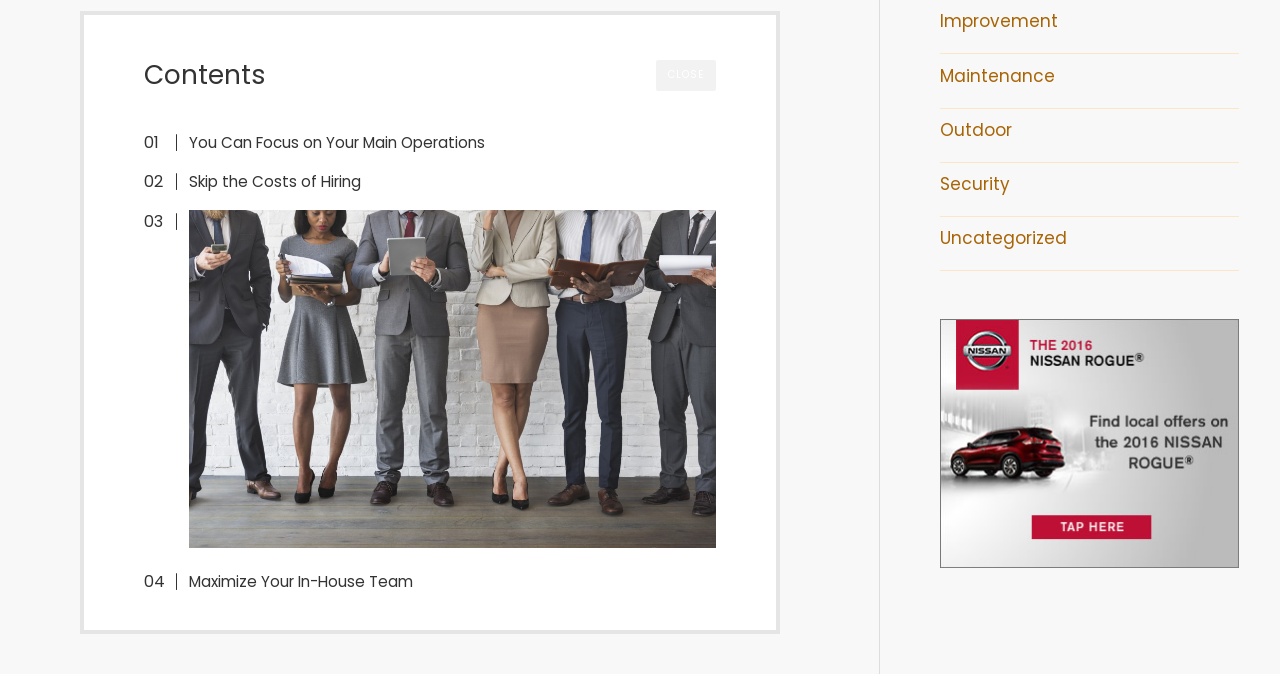Predict the bounding box coordinates of the area that should be clicked to accomplish the following instruction: "click the close button". The bounding box coordinates should consist of four float numbers between 0 and 1, i.e., [left, top, right, bottom].

[0.512, 0.088, 0.559, 0.134]